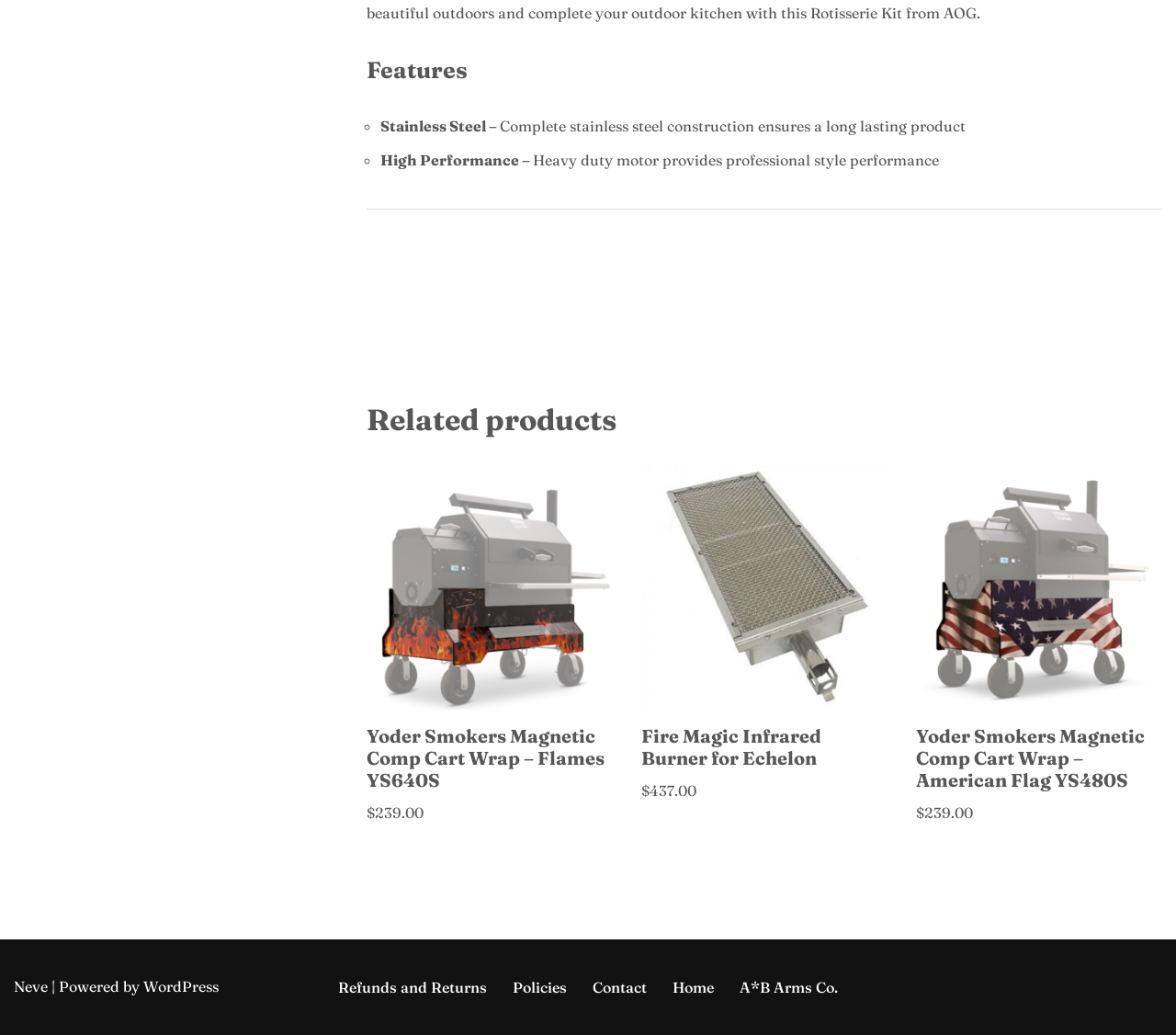Indicate the bounding box coordinates of the clickable region to achieve the following instruction: "Go to Home page."

[0.572, 0.942, 0.607, 0.965]